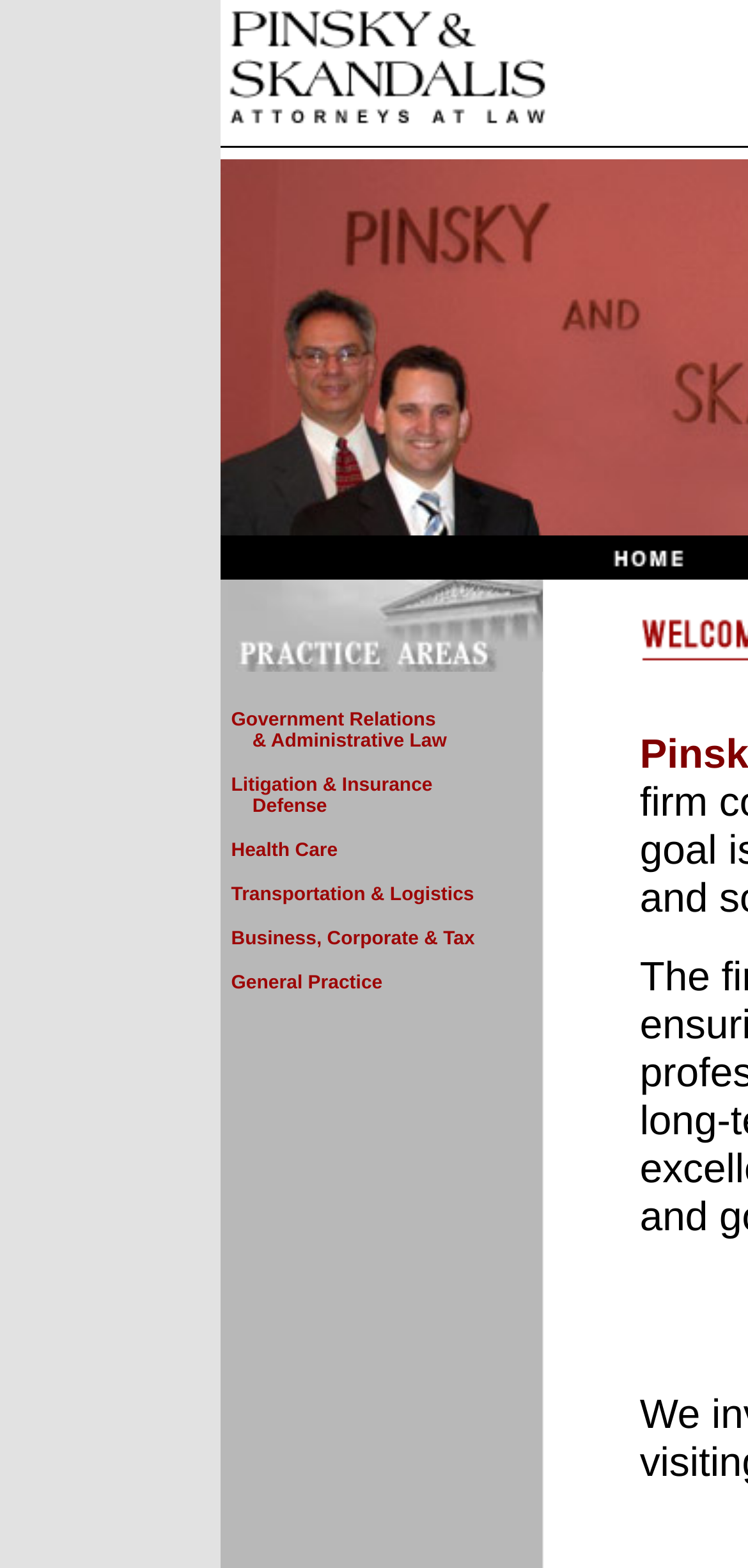Bounding box coordinates should be in the format (top-left x, top-left y, bottom-right x, bottom-right y) and all values should be floating point numbers between 0 and 1. Determine the bounding box coordinate for the UI element described as: Business, Corporate & Tax

[0.309, 0.592, 0.635, 0.606]